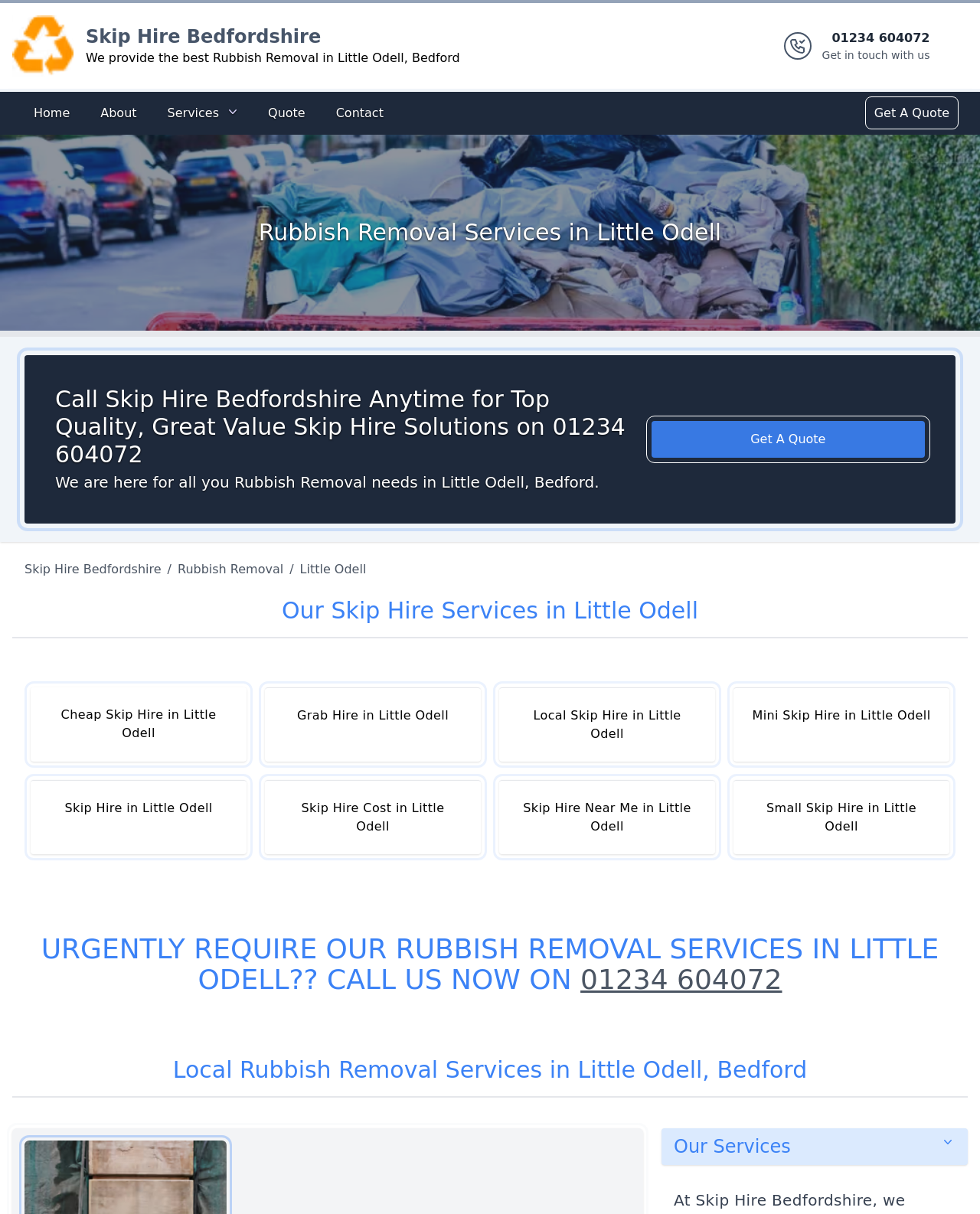Find the bounding box coordinates of the element to click in order to complete the given instruction: "Navigate to the Services page."

[0.161, 0.081, 0.252, 0.106]